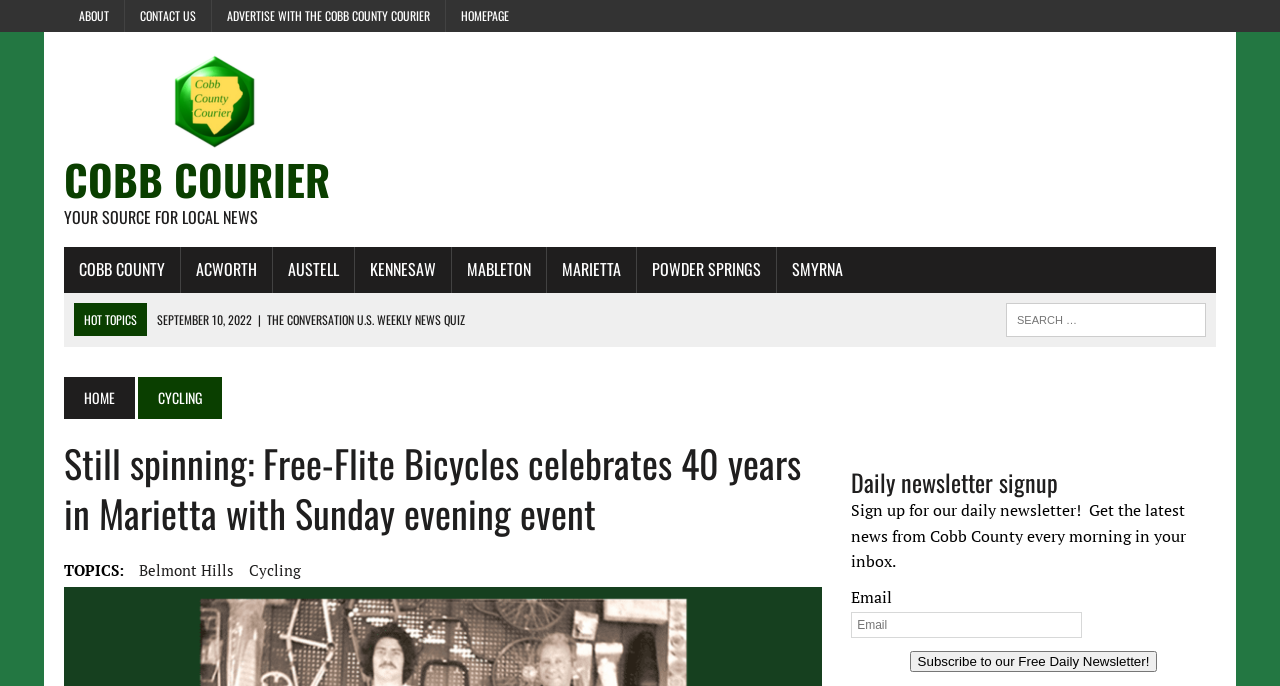Pinpoint the bounding box coordinates of the element you need to click to execute the following instruction: "Subscribe to the daily newsletter". The bounding box should be represented by four float numbers between 0 and 1, in the format [left, top, right, bottom].

[0.711, 0.948, 0.904, 0.979]